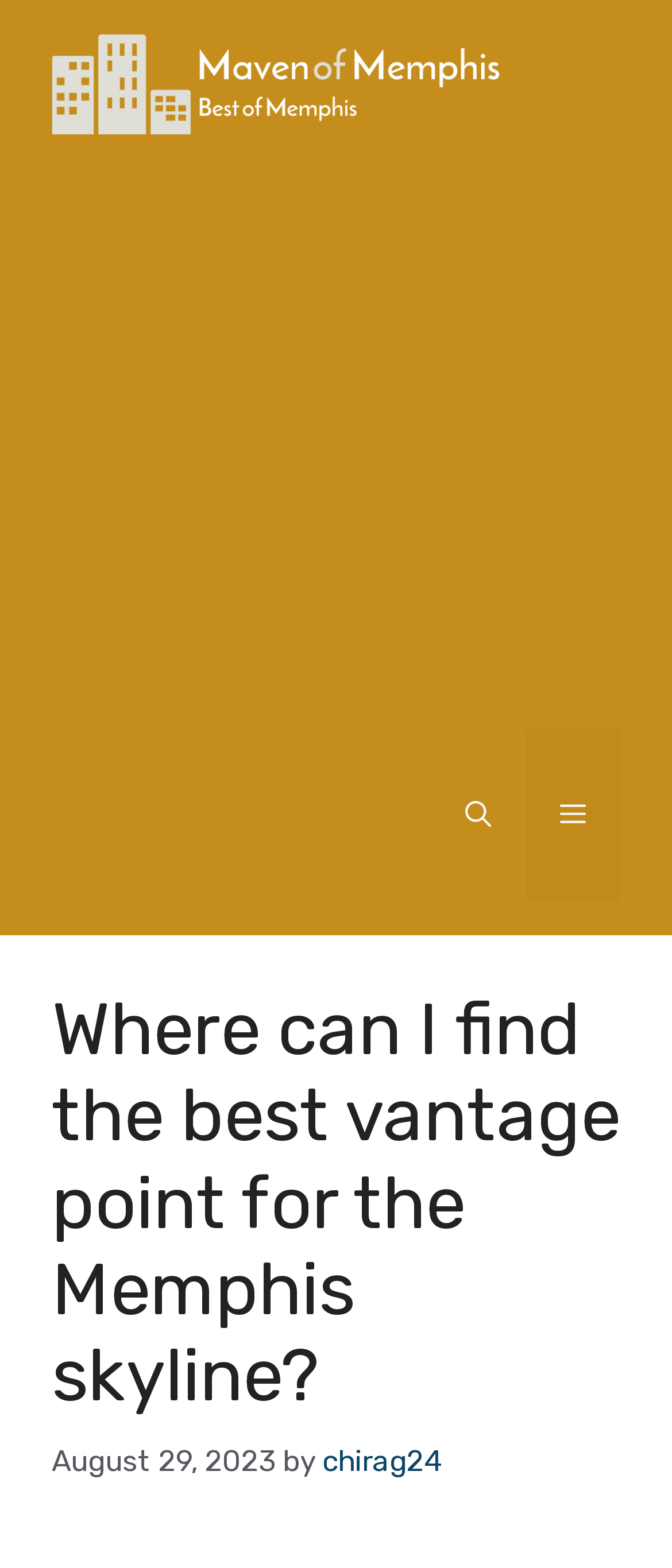Refer to the image and offer a detailed explanation in response to the question: Who is the author of the article?

I found the author of the article by looking at the link element next to the 'by' text, which contains the text 'chirag24'.